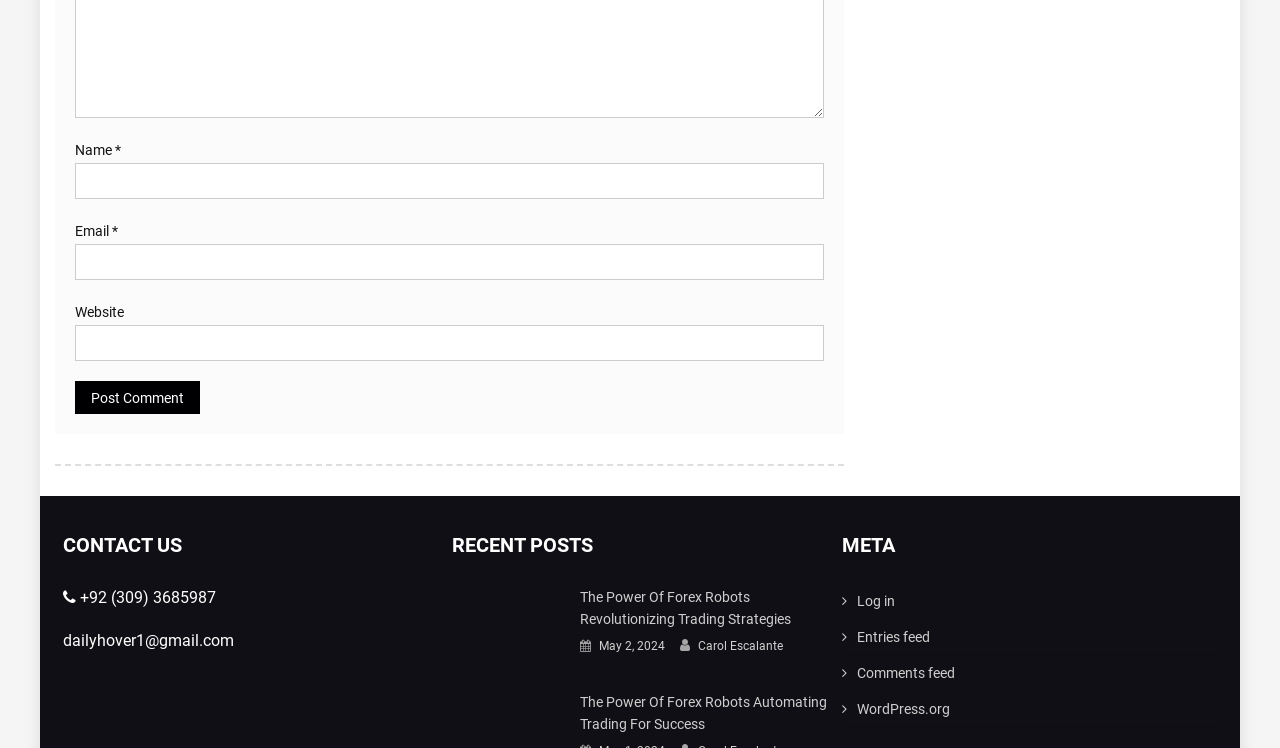Identify the bounding box coordinates of the clickable region to carry out the given instruction: "Visit the Forex Robots page".

[0.353, 0.825, 0.441, 0.847]